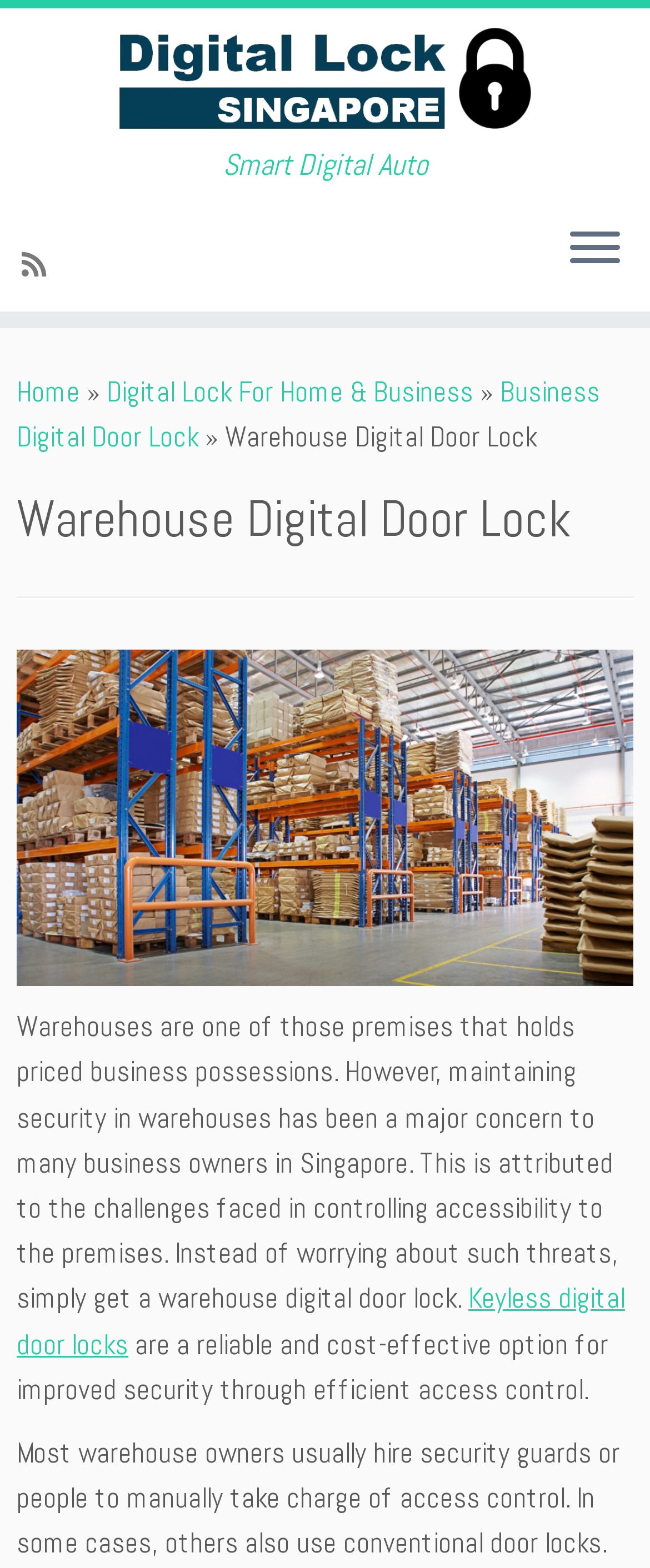What is the benefit of using a digital door lock?
Please use the image to deliver a detailed and complete answer.

The webpage suggests that digital door locks provide efficient access control, which is a reliable and cost-effective option for improved security in warehouses.